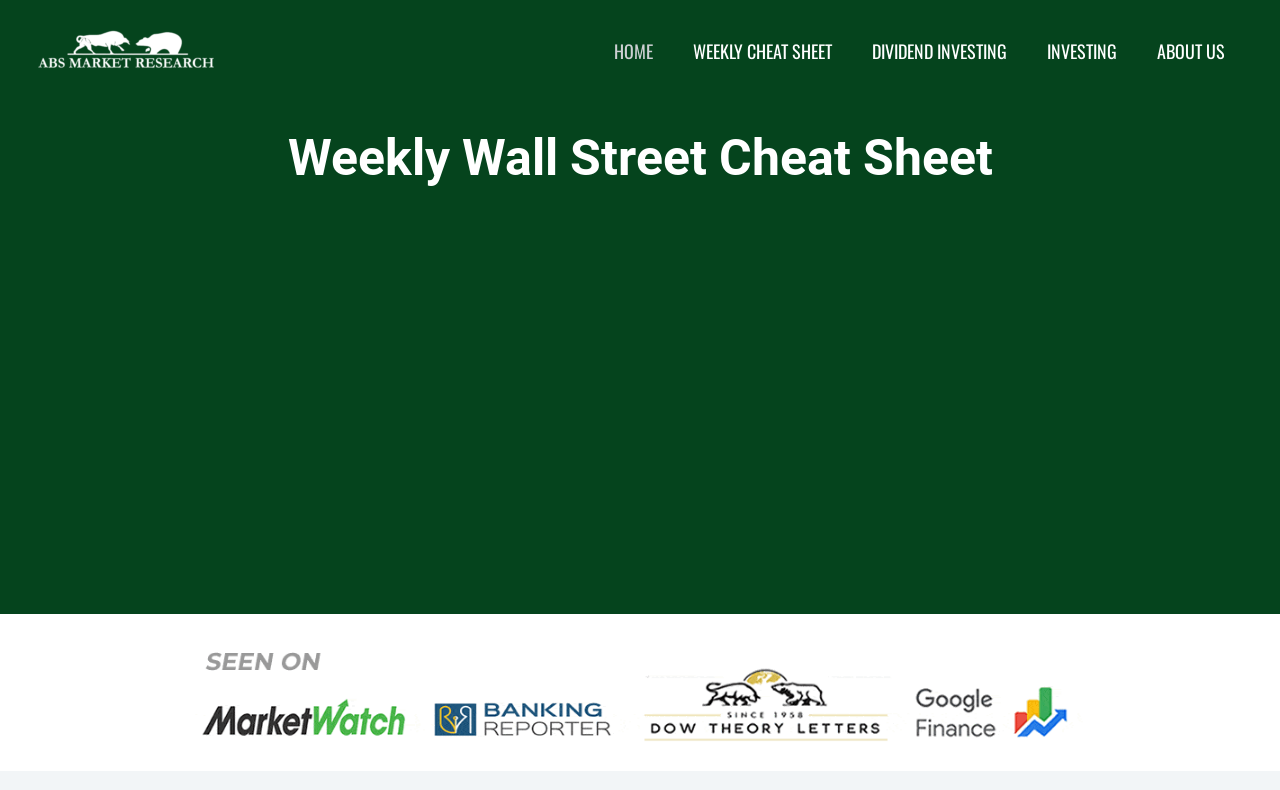What is the text on the button below the email textbox?
Look at the image and respond with a one-word or short-phrase answer.

Get Your Free Cheat Sheet